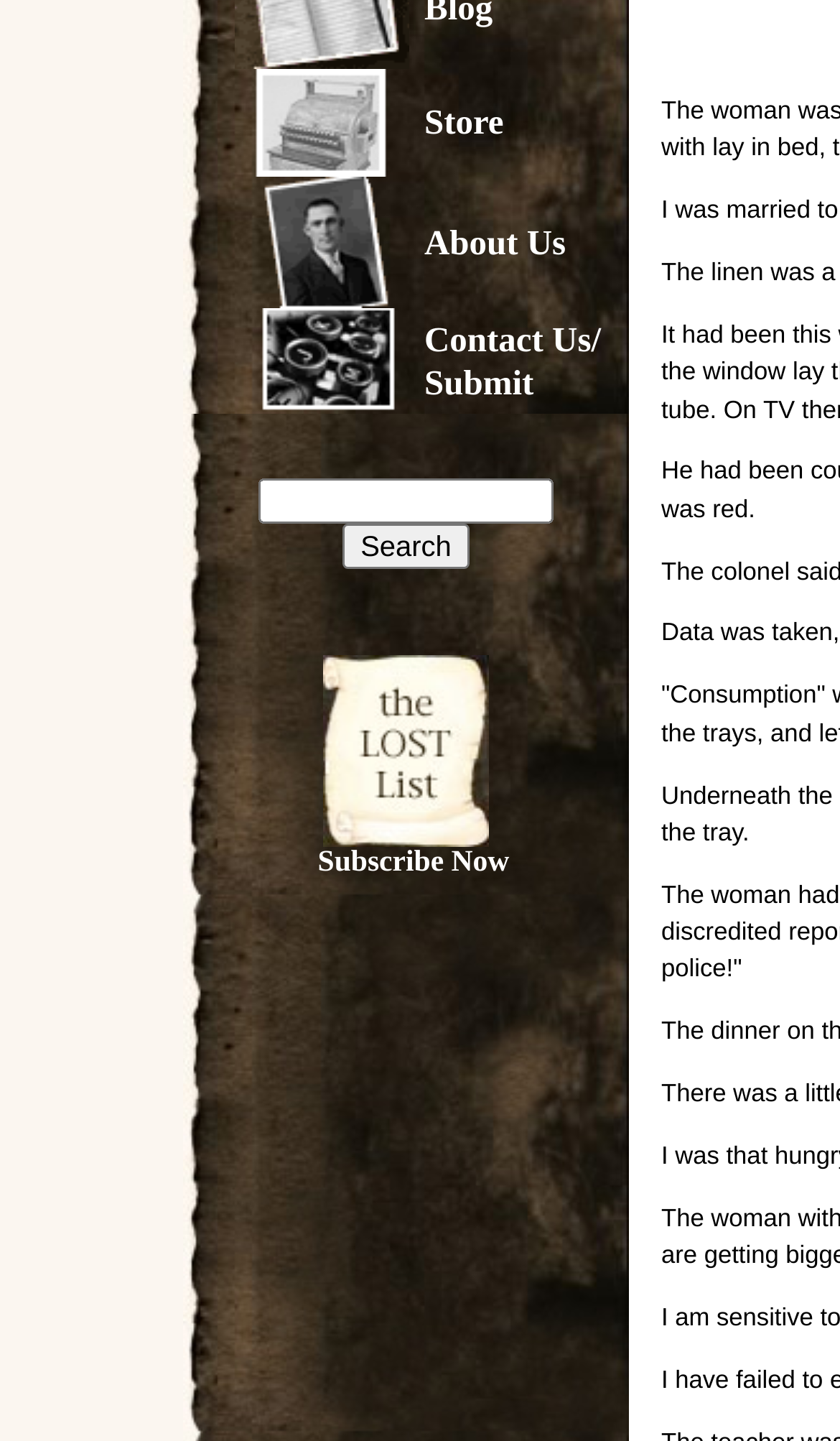Identify the bounding box of the UI element described as follows: "alt="Store" name="mr4"". Provide the coordinates as four float numbers in the range of 0 to 1 [left, top, right, bottom].

[0.279, 0.03, 0.487, 0.052]